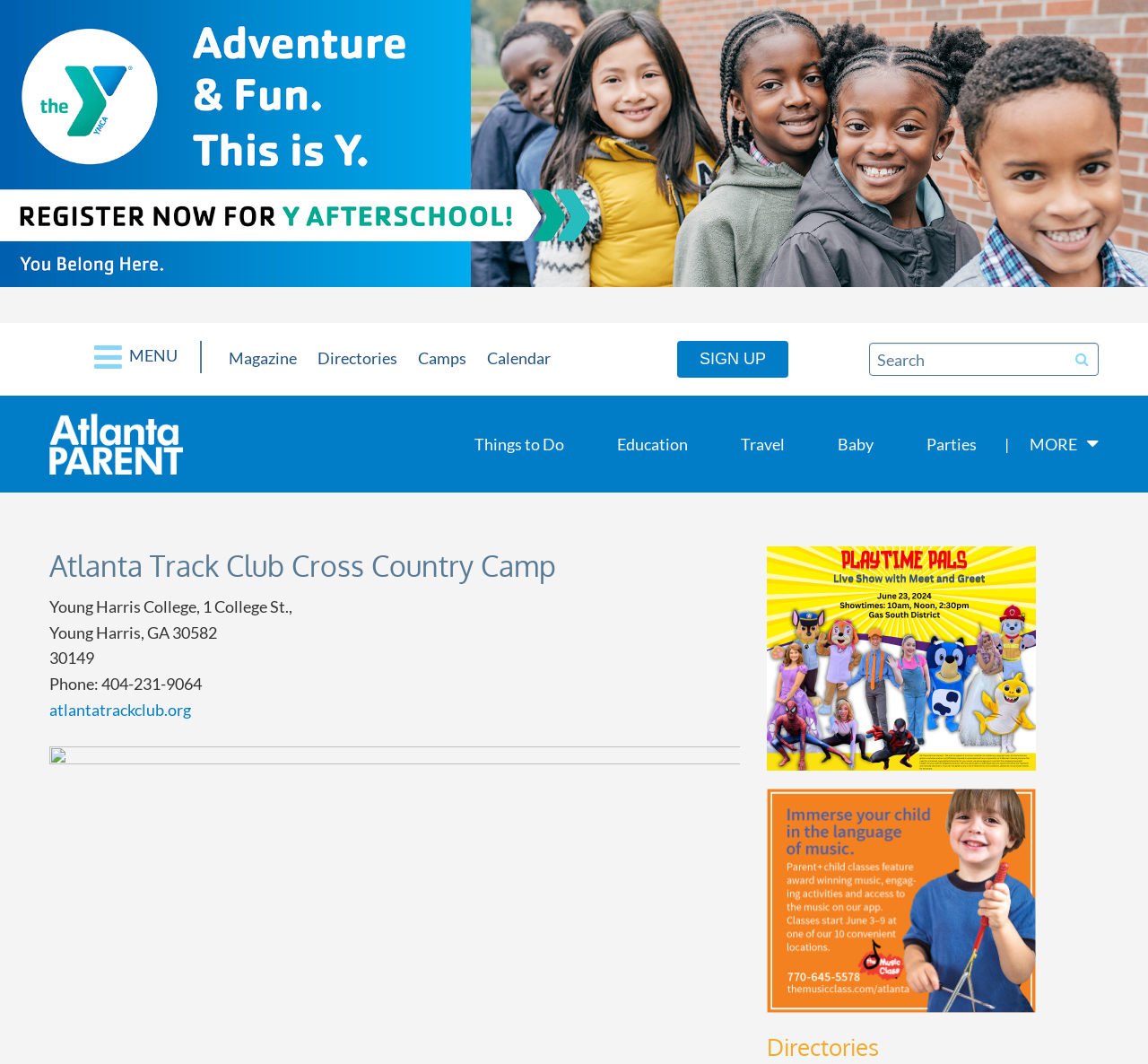Please identify the bounding box coordinates of where to click in order to follow the instruction: "Sign up for the camp".

[0.59, 0.32, 0.687, 0.355]